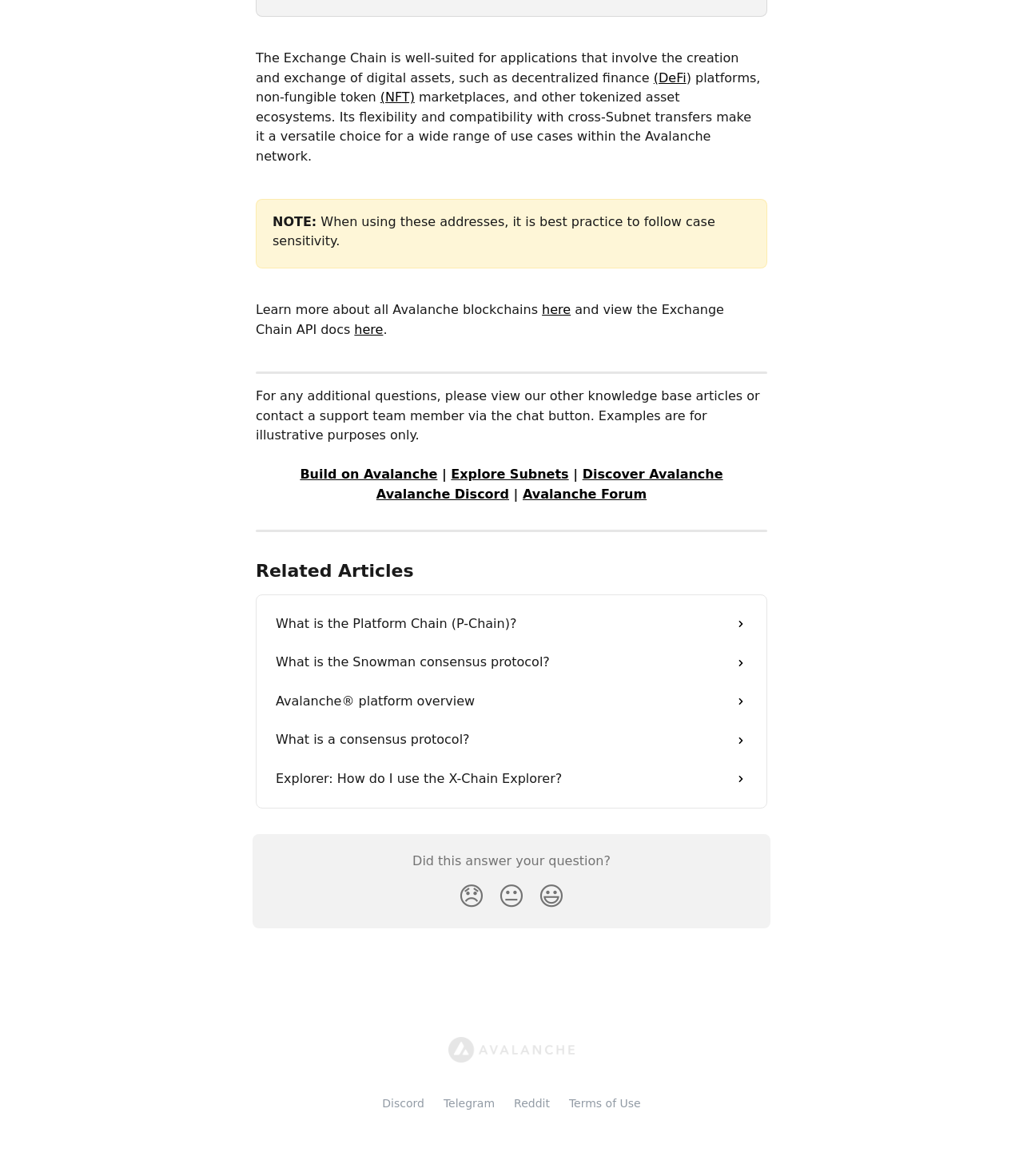Show the bounding box coordinates for the element that needs to be clicked to execute the following instruction: "Explore Subnets". Provide the coordinates in the form of four float numbers between 0 and 1, i.e., [left, top, right, bottom].

[0.441, 0.397, 0.556, 0.41]